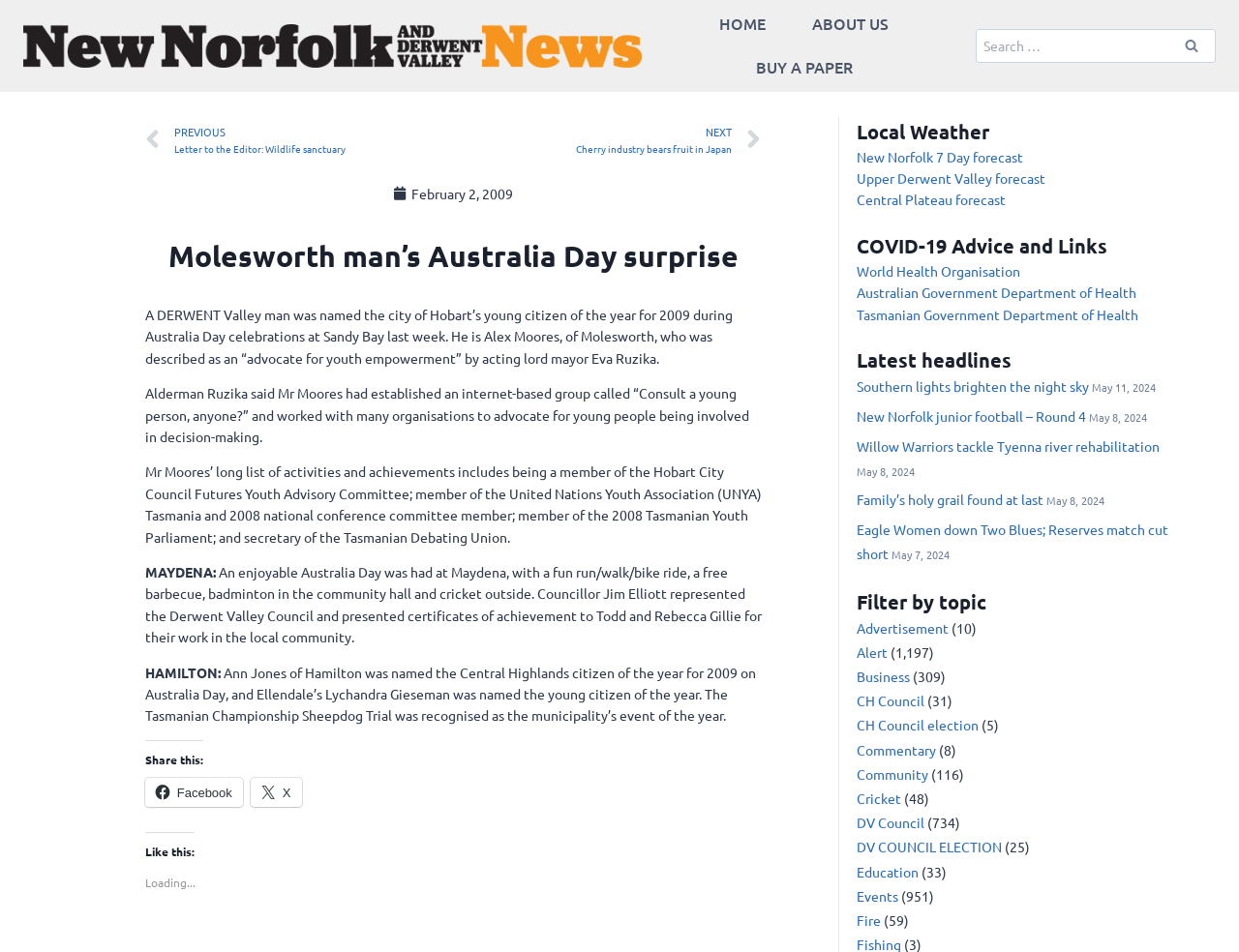Please extract the webpage's main title and generate its text content.

Molesworth man’s Australia Day surprise